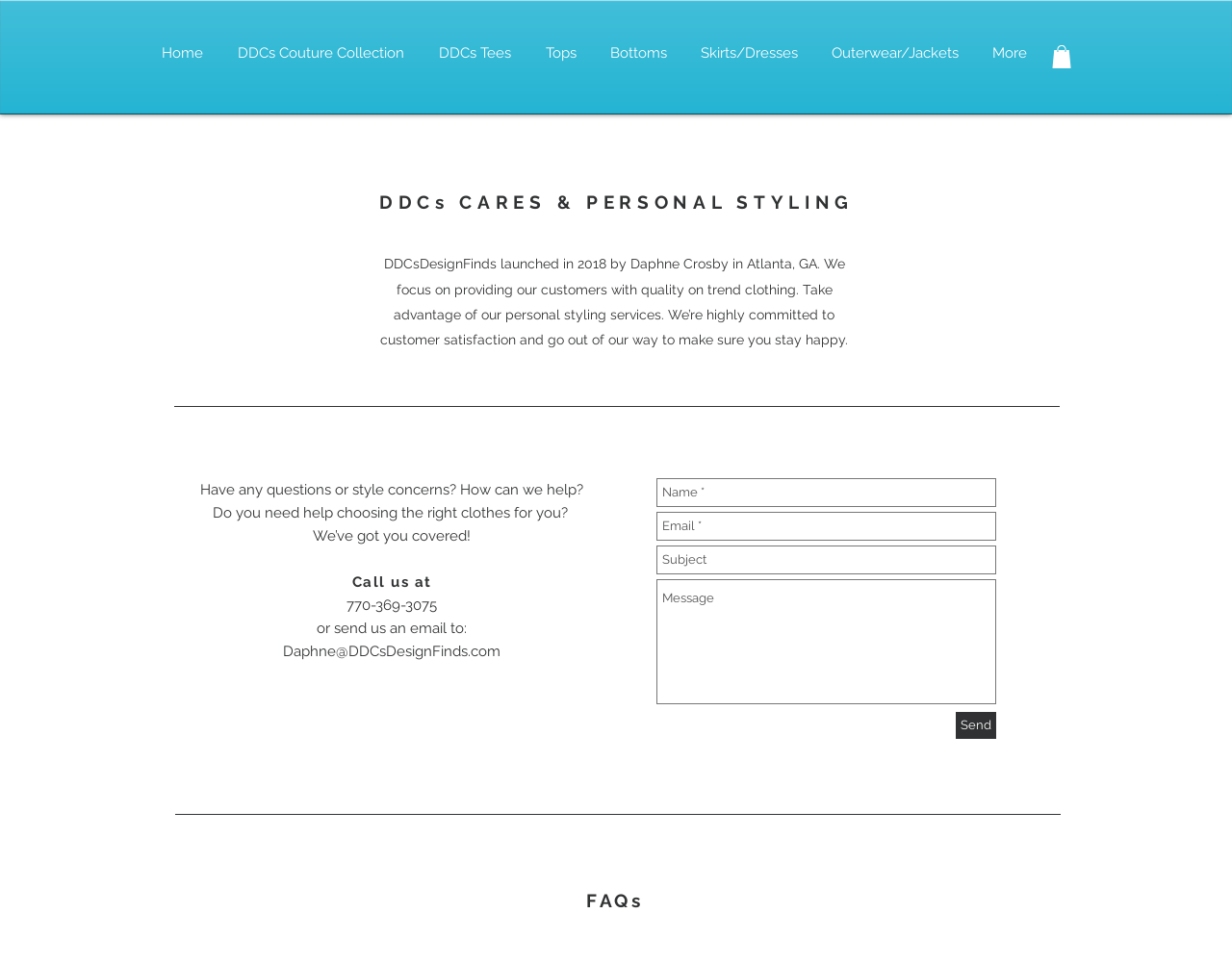Provide an in-depth caption for the elements present on the webpage.

The webpage is an e-commerce platform for women's clothing, DDCsDesignFinds.com, offering personal styling services and advice. At the top, there is a navigation bar with links to different categories, including Home, DDCs Couture Collection, DDCs Tees, Tops, Bottoms, Skirts/Dresses, and Outerwear/Jackets. 

Below the navigation bar, there is a heading that reads "DDCs CARES & PERSONAL STYLING". Underneath, there is a brief introduction to the company, stating that it was launched in 2018 by Daphne Crosby in Atlanta, GA, and focuses on providing quality on-trend clothing with a commitment to customer satisfaction.

On the left side, there are several paragraphs of text, including a question about having style concerns, an offer to help with choosing the right clothes, and an invitation to call or email for assistance. The contact information, including a phone number and email address, is provided.

On the right side, there is a form with text boxes to input name, email, subject, and a message, along with a "Send" button. 

At the bottom of the page, there is a heading that reads "FAQs".